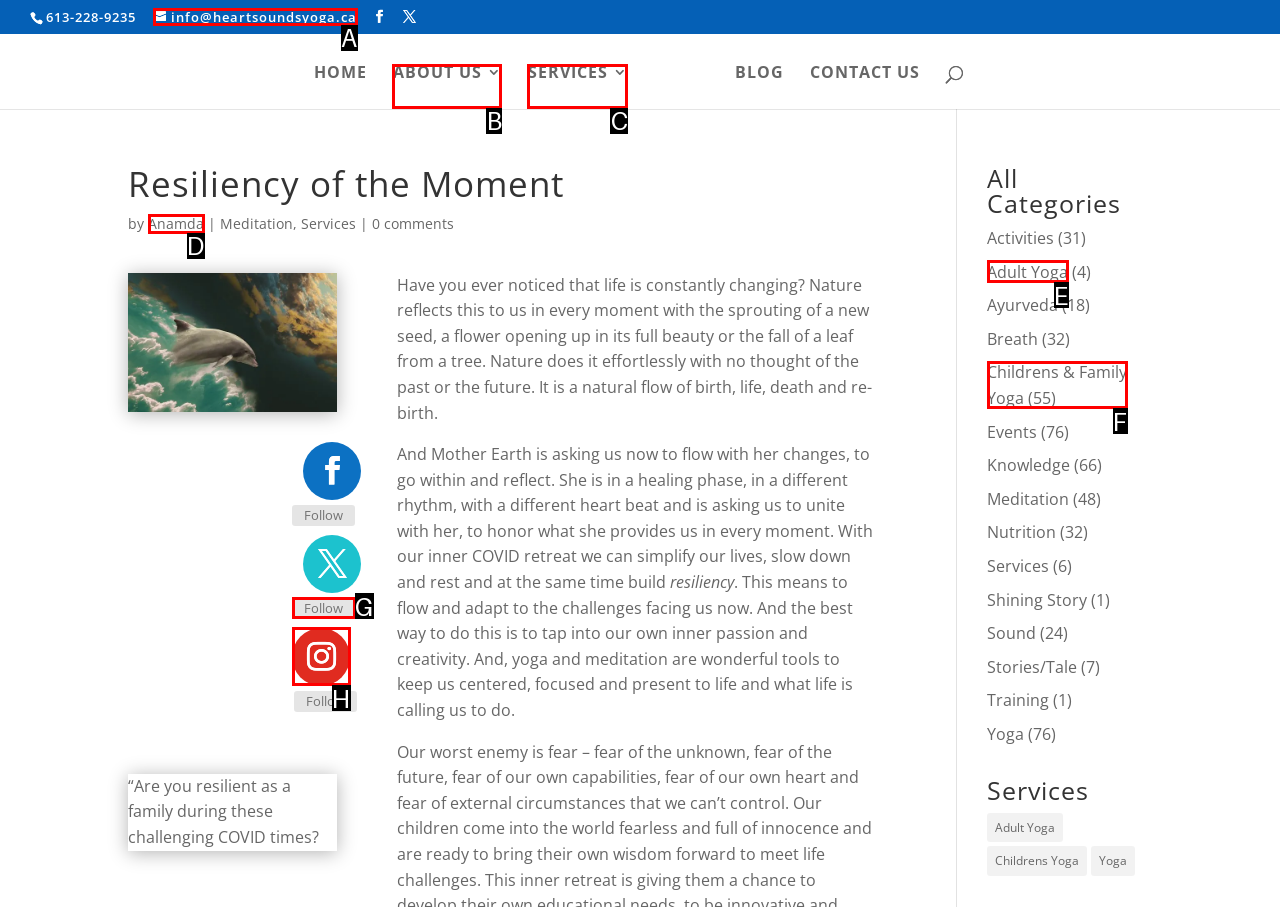For the instruction: Explore archives, which HTML element should be clicked?
Respond with the letter of the appropriate option from the choices given.

None